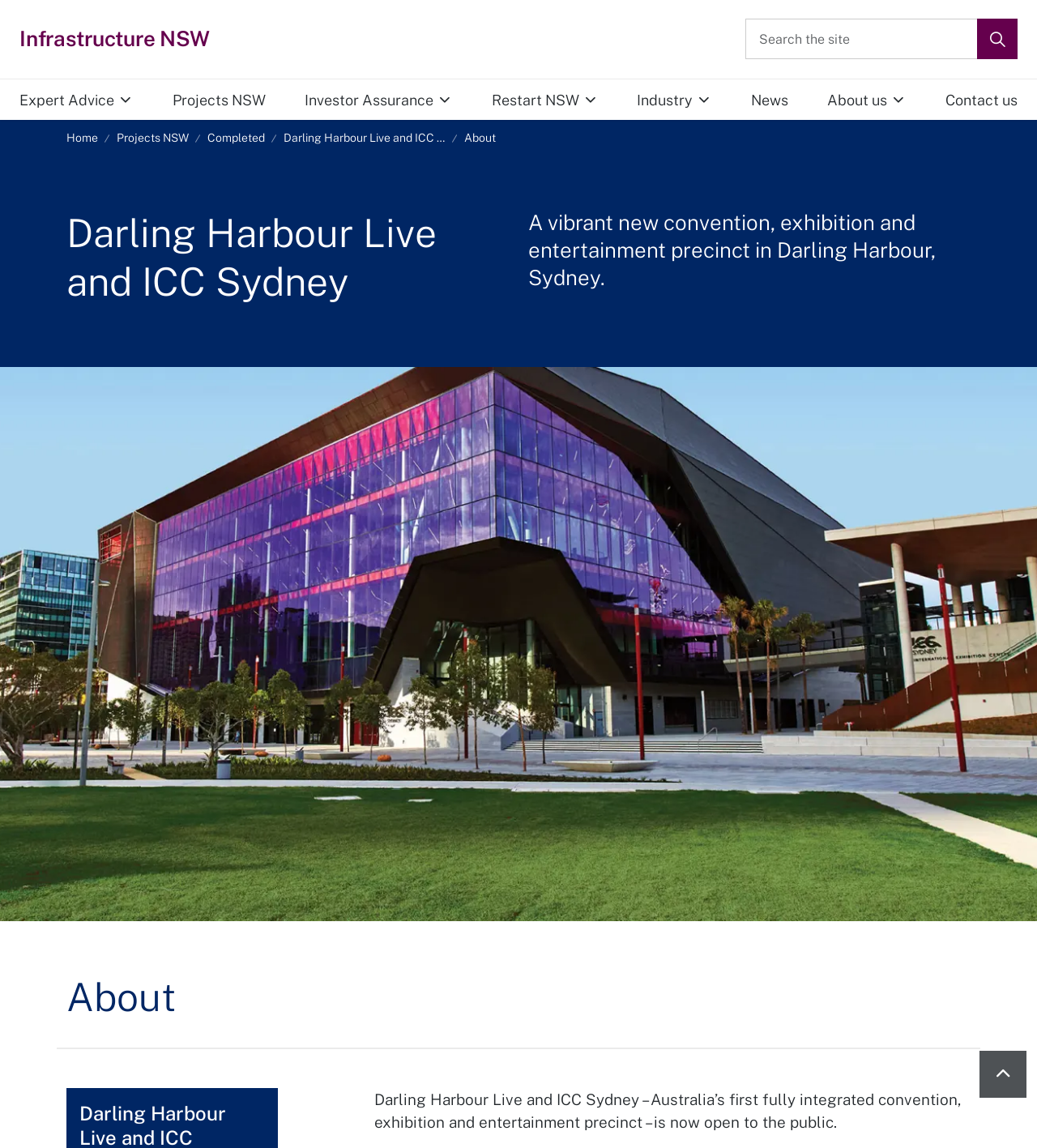Please locate the clickable area by providing the bounding box coordinates to follow this instruction: "View Darling Harbour Live and ICC Sydney".

[0.273, 0.113, 0.43, 0.128]